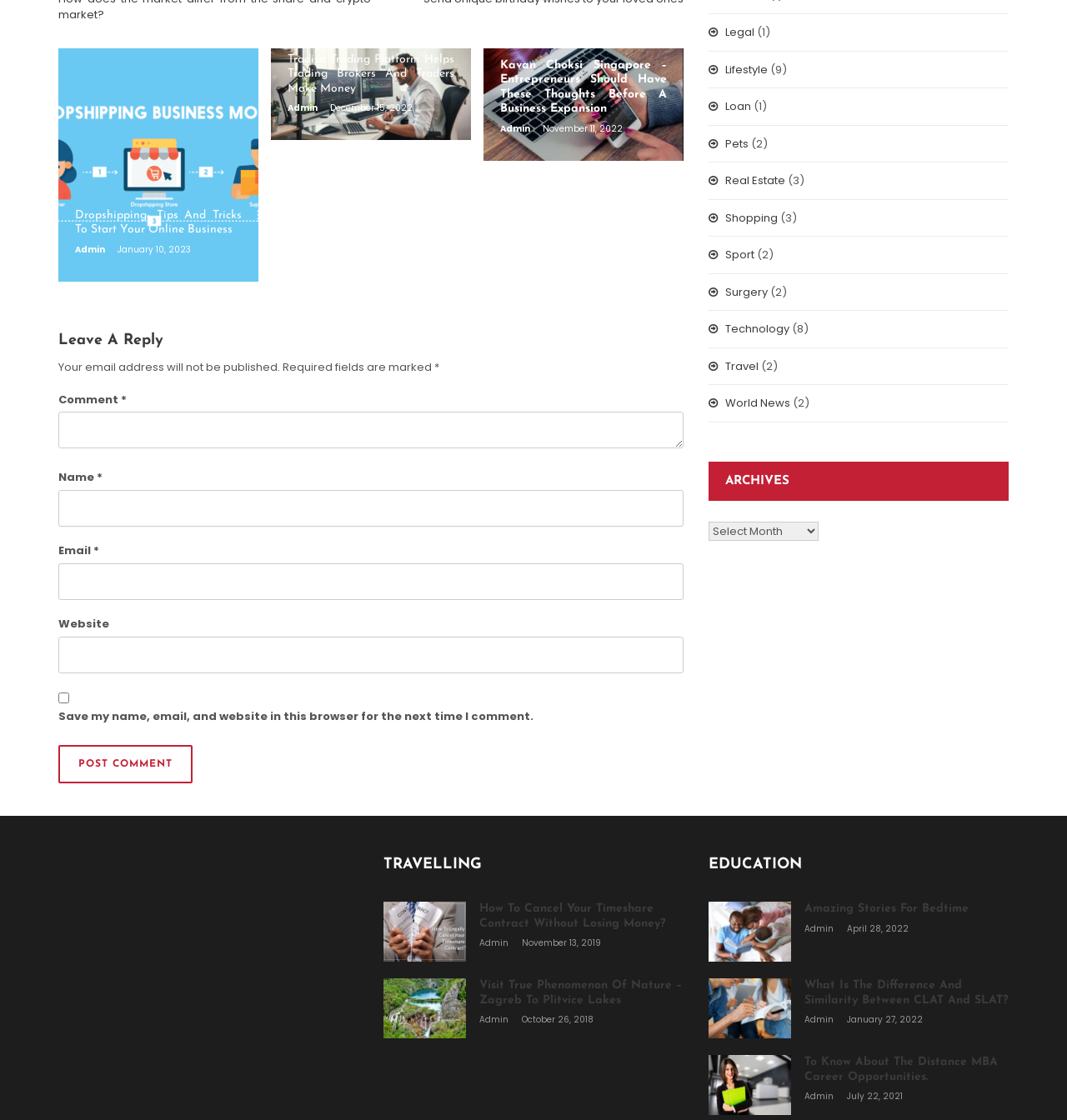Pinpoint the bounding box coordinates for the area that should be clicked to perform the following instruction: "Call the customer service".

None